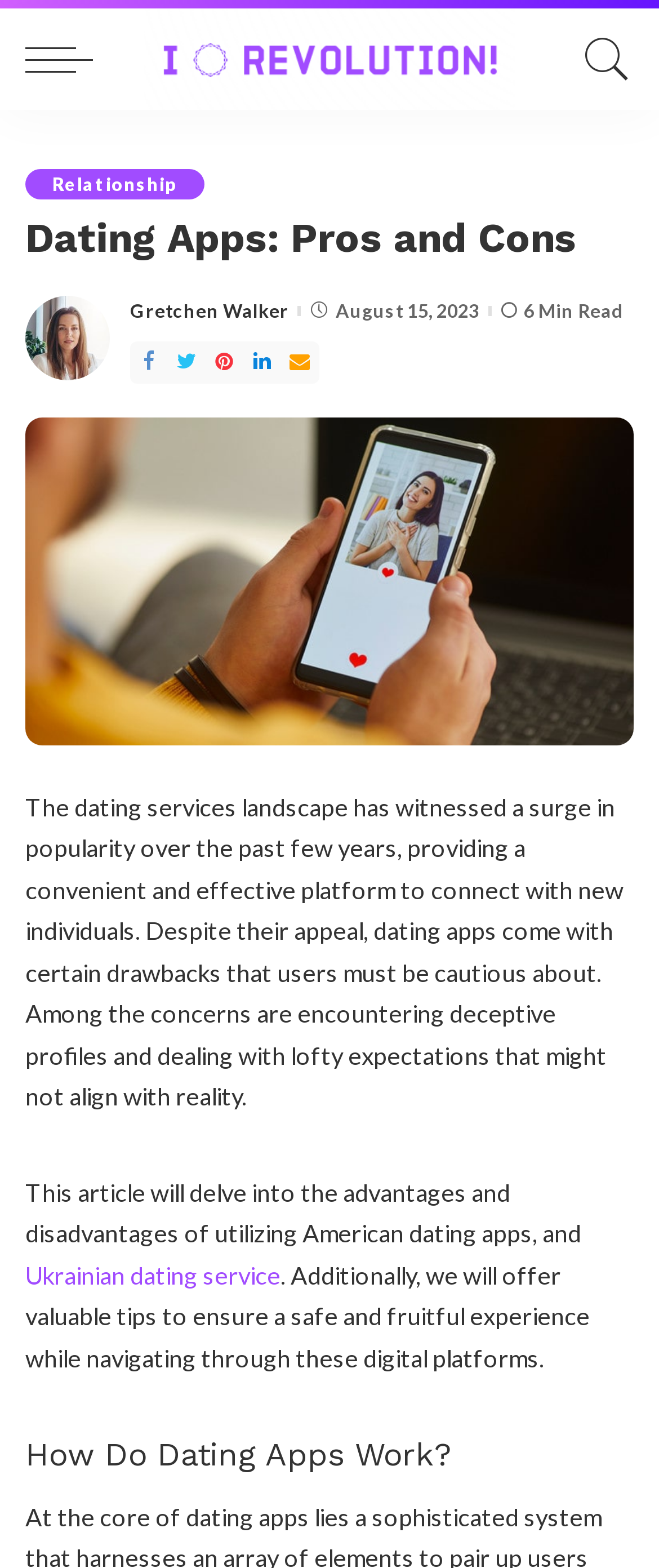Please provide a comprehensive answer to the question based on the screenshot: What is the subtopic of the article?

The subtopic of the article can be inferred by looking at the heading 'Dating Apps: Pros and Cons' which suggests that the article will discuss the advantages and disadvantages of using dating apps.